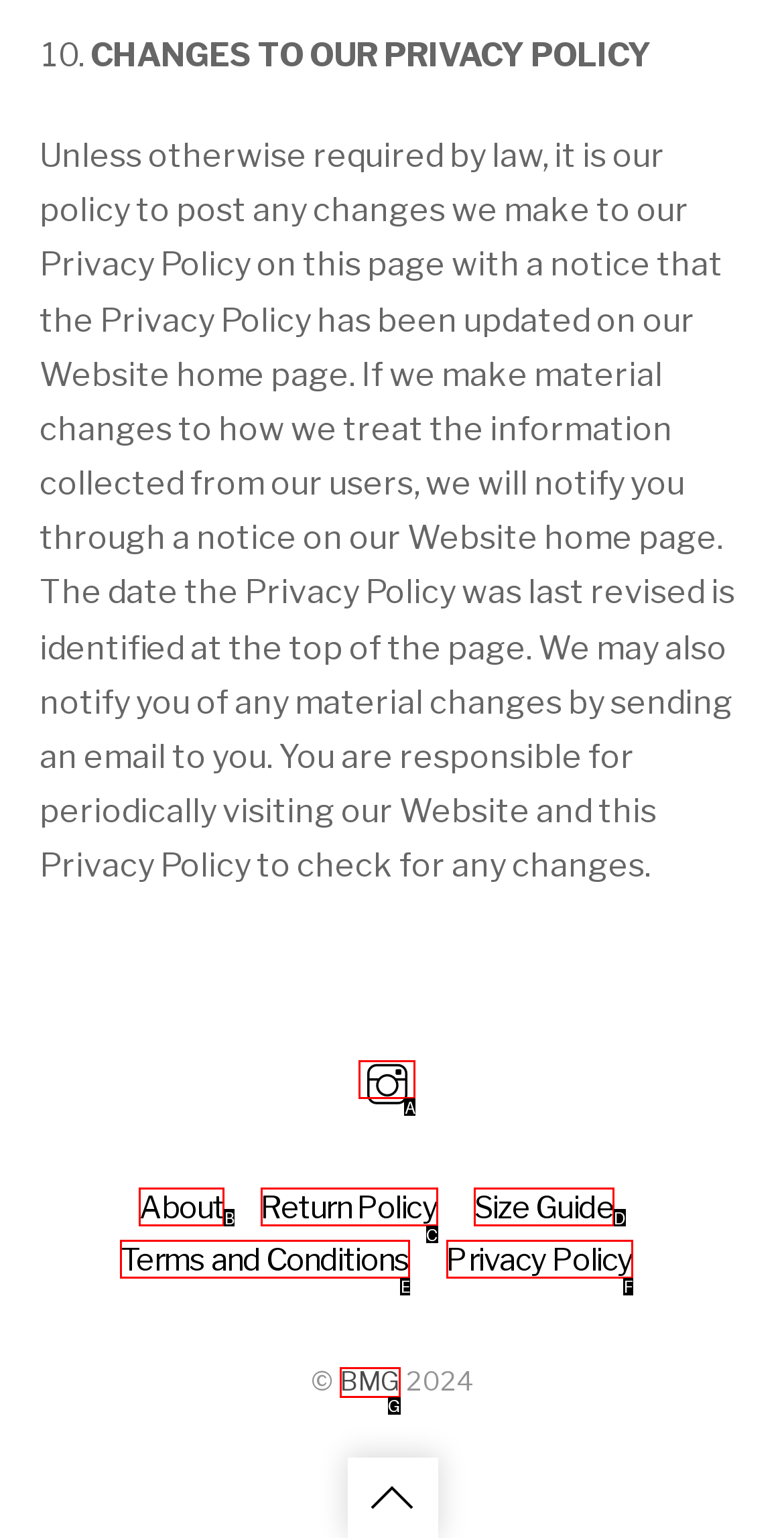Identify the HTML element that best fits the description: BMG. Respond with the letter of the corresponding element.

G